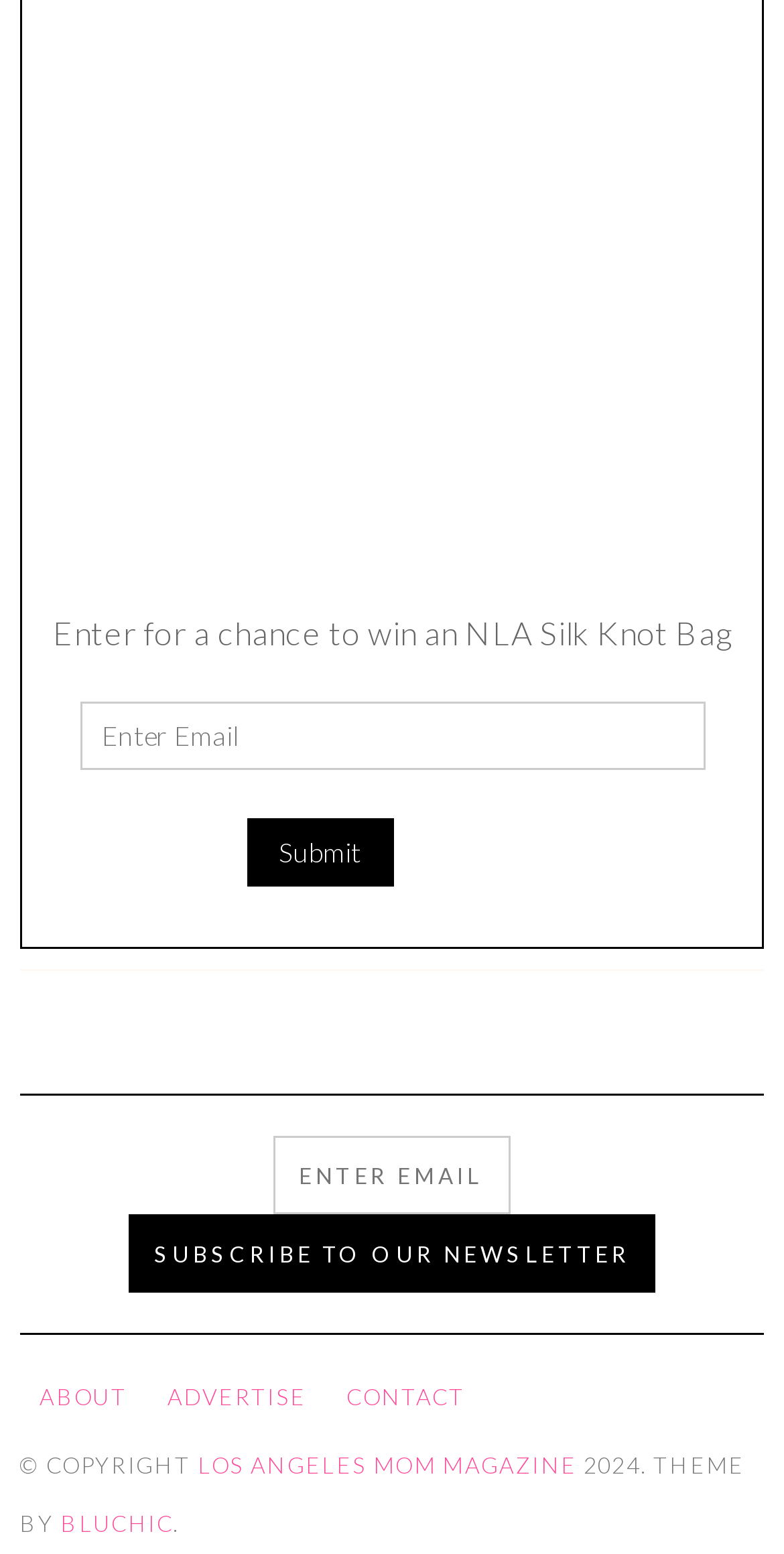What is the copyright year?
Carefully analyze the image and provide a thorough answer to the question.

The copyright year is mentioned in the static text '2024' at the bottom of the webpage, indicating that the website's content is copyrighted until 2024.